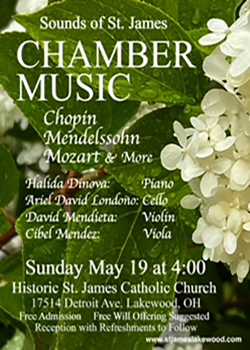What is the time of the concert?
Could you answer the question in a detailed manner, providing as much information as possible?

The time of the concert is mentioned in the caption as 4:00 PM, which is when the event will start on Sunday, May 19.